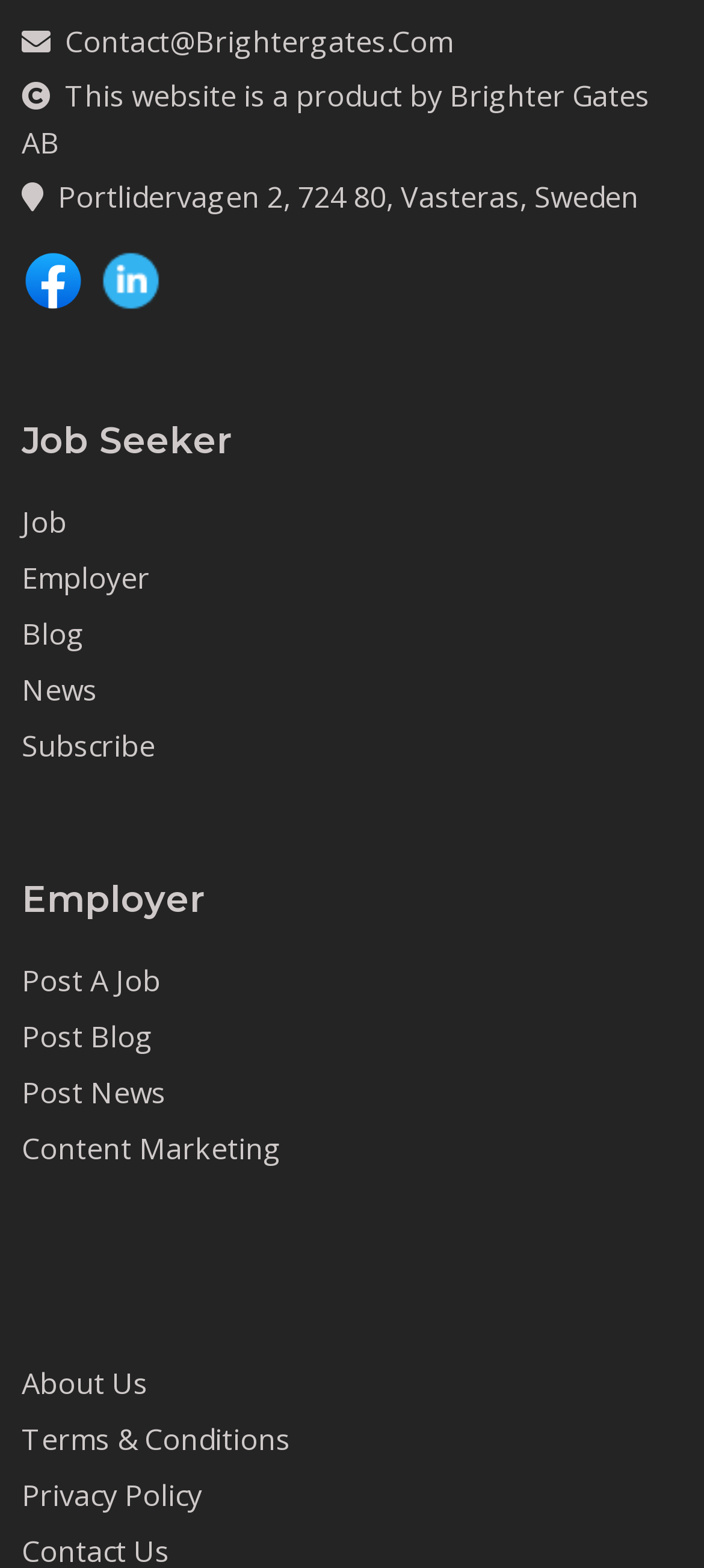What are the links related to website information at the bottom of this webpage? Please answer the question using a single word or phrase based on the image.

About Us, Terms & Conditions, Privacy Policy